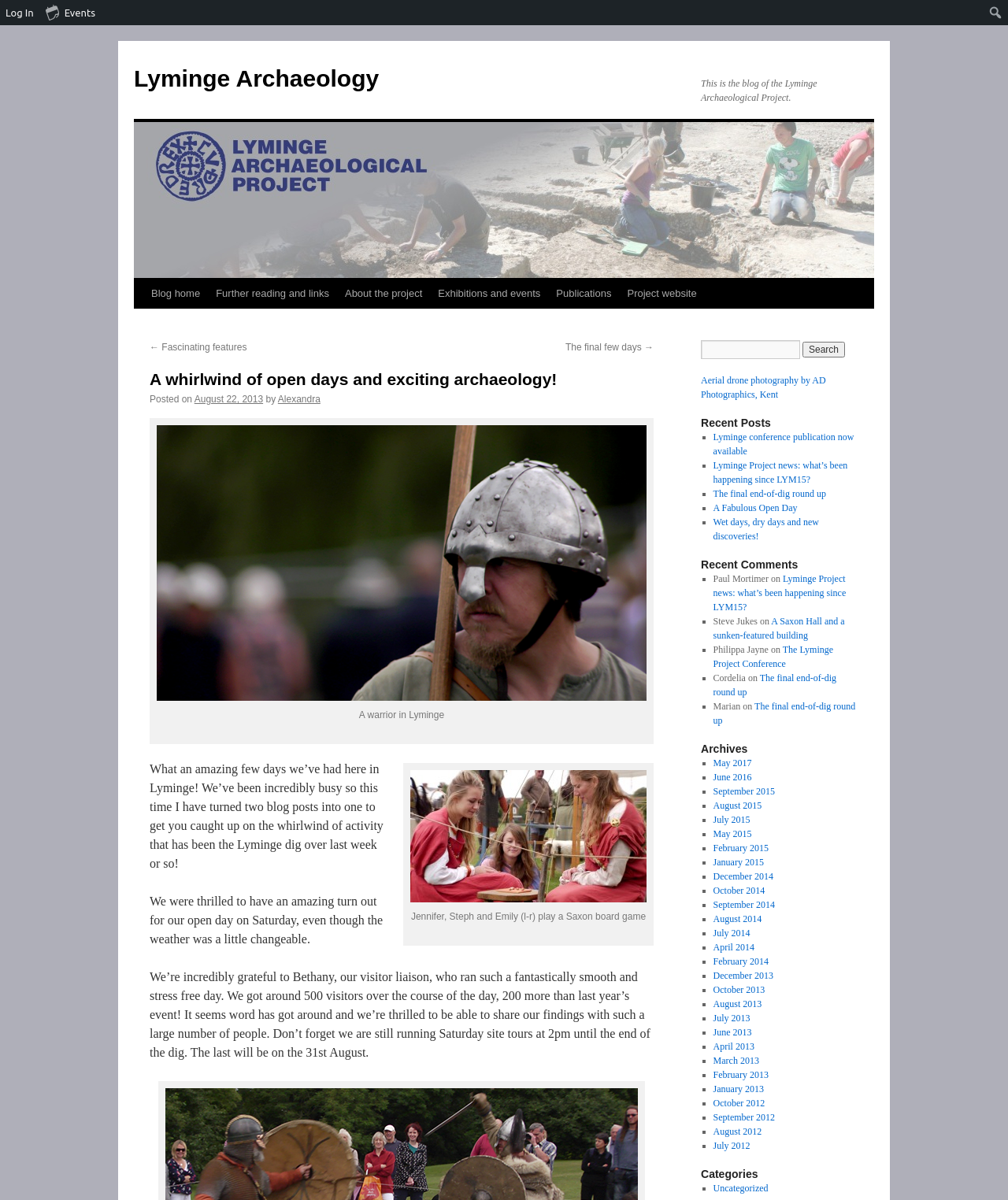Point out the bounding box coordinates of the section to click in order to follow this instruction: "View the recent post 'Lyminge conference publication now available'".

[0.707, 0.36, 0.847, 0.381]